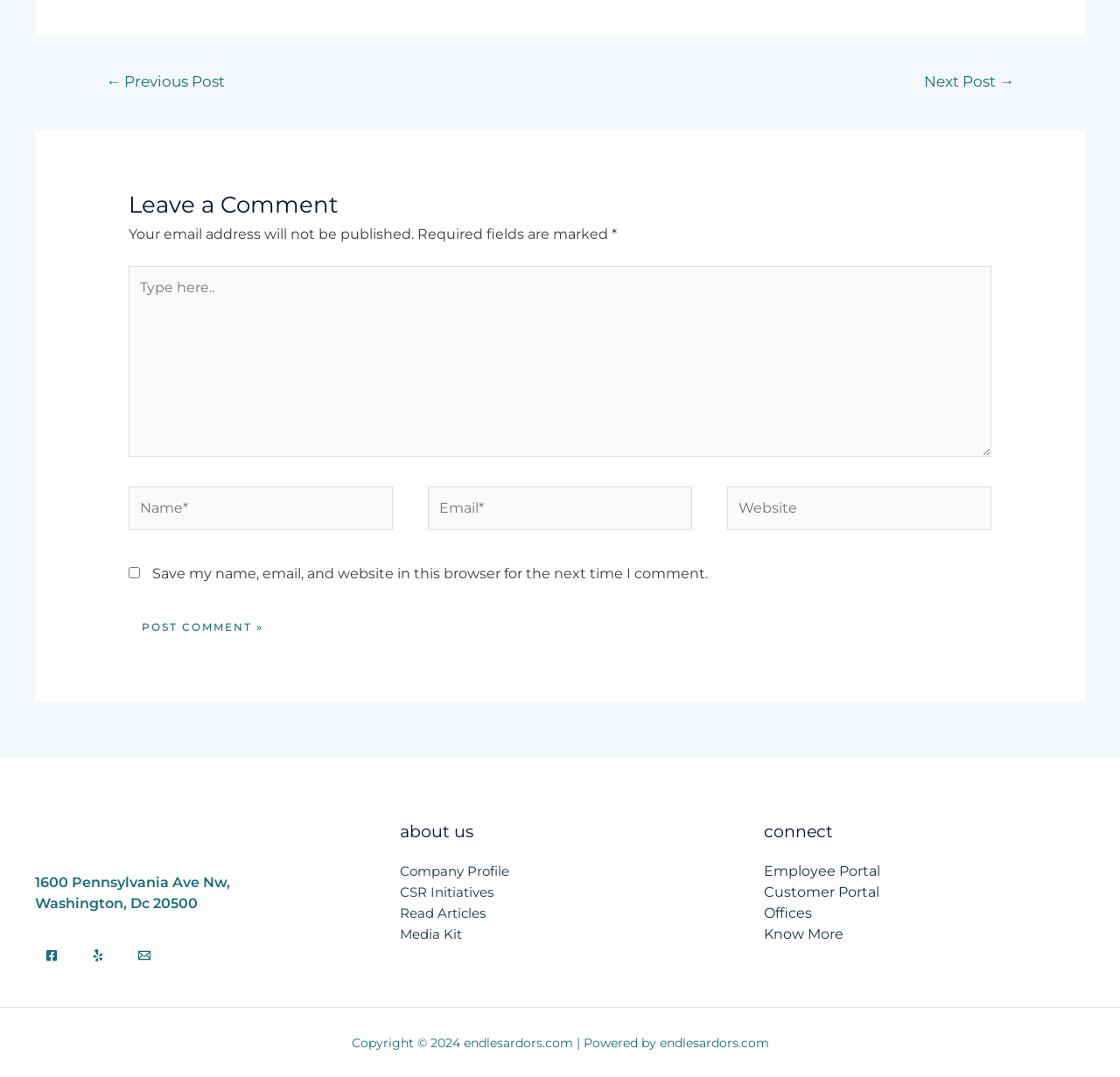Please specify the coordinates of the bounding box for the element that should be clicked to carry out this instruction: "Post Comment". The coordinates must be four float numbers between 0 and 1, formatted as [left, top, right, bottom].

[0.115, 0.565, 0.247, 0.6]